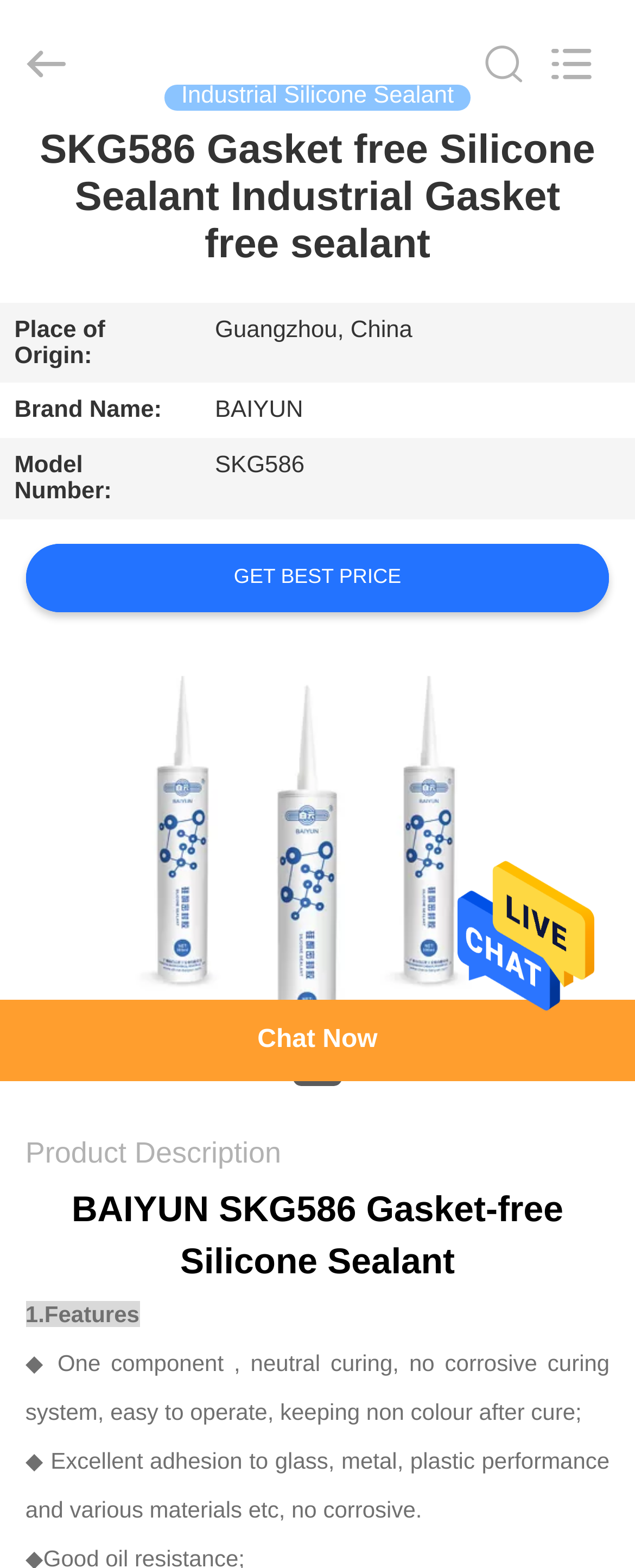Examine the screenshot and answer the question in as much detail as possible: What is the copyright year range of the website?

I found the copyright year range by looking at the static text at the bottom of the webpage, which contains the text 'Copyright © 2021 - 2024 chinasealant.com. All Rights Reserved'.